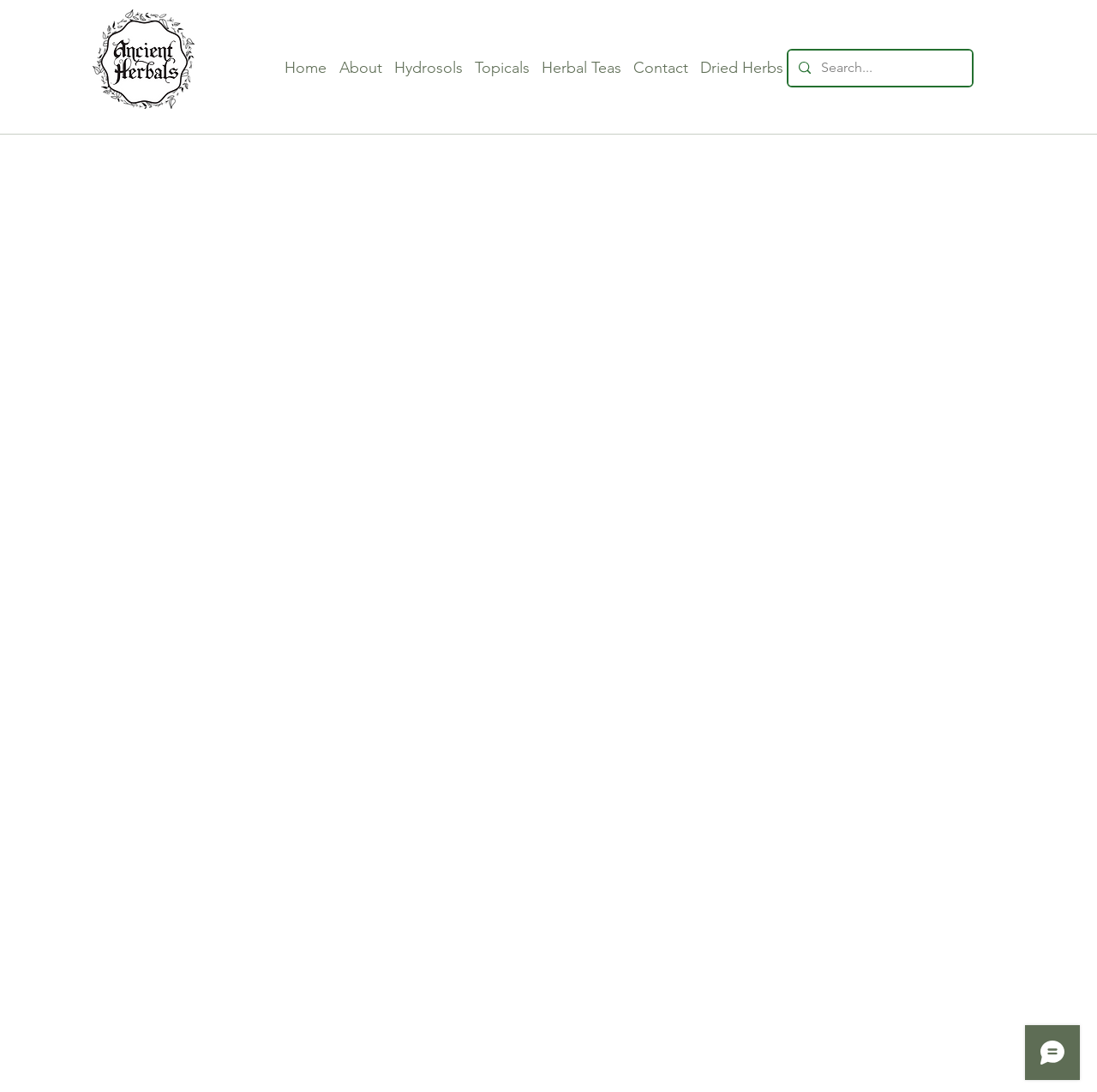Please determine the bounding box coordinates of the clickable area required to carry out the following instruction: "Go to the home page". The coordinates must be four float numbers between 0 and 1, represented as [left, top, right, bottom].

[0.255, 0.05, 0.302, 0.074]